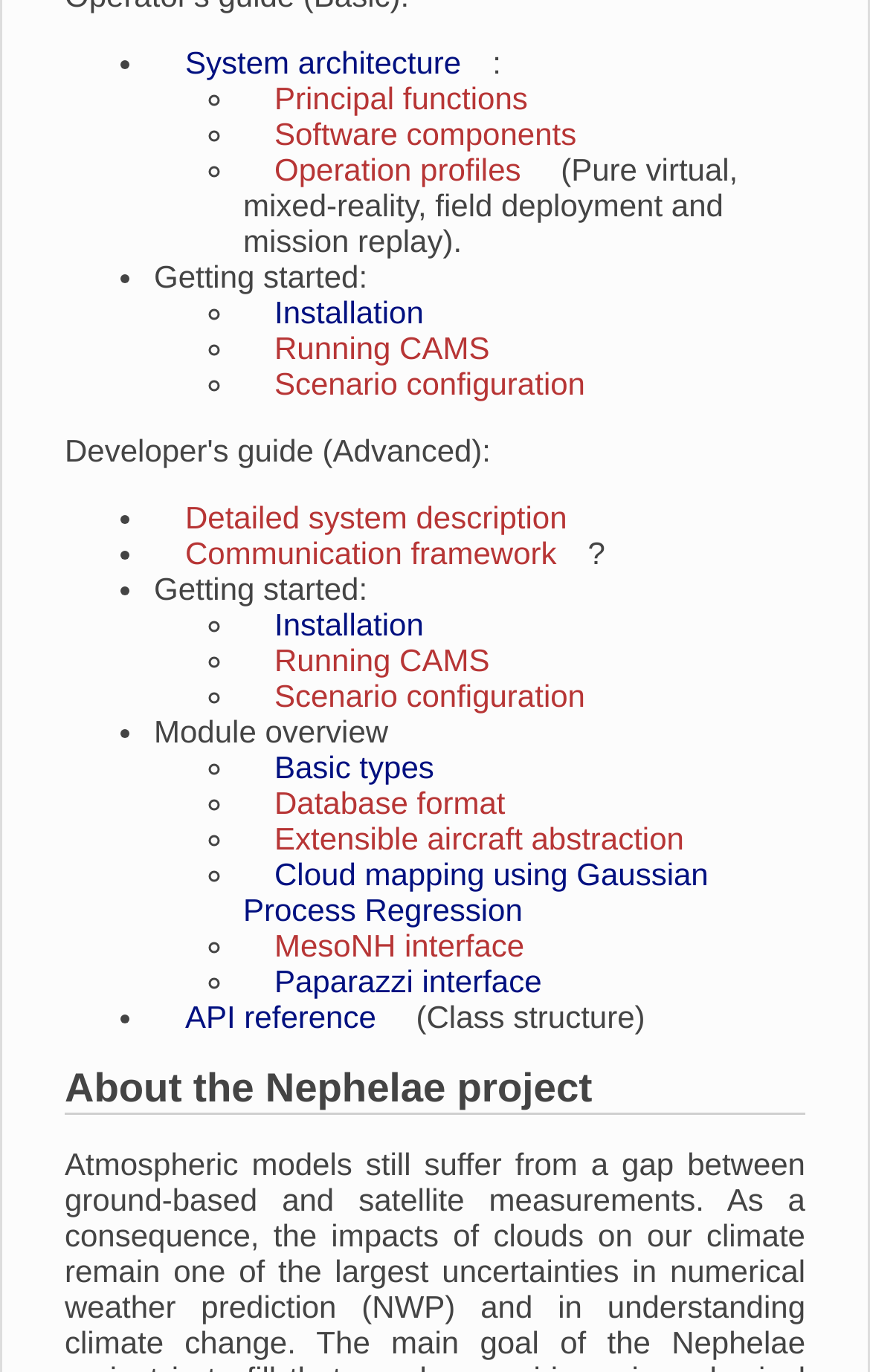Please determine the bounding box coordinates for the UI element described as: "Principal functions".

[0.315, 0.058, 0.607, 0.084]